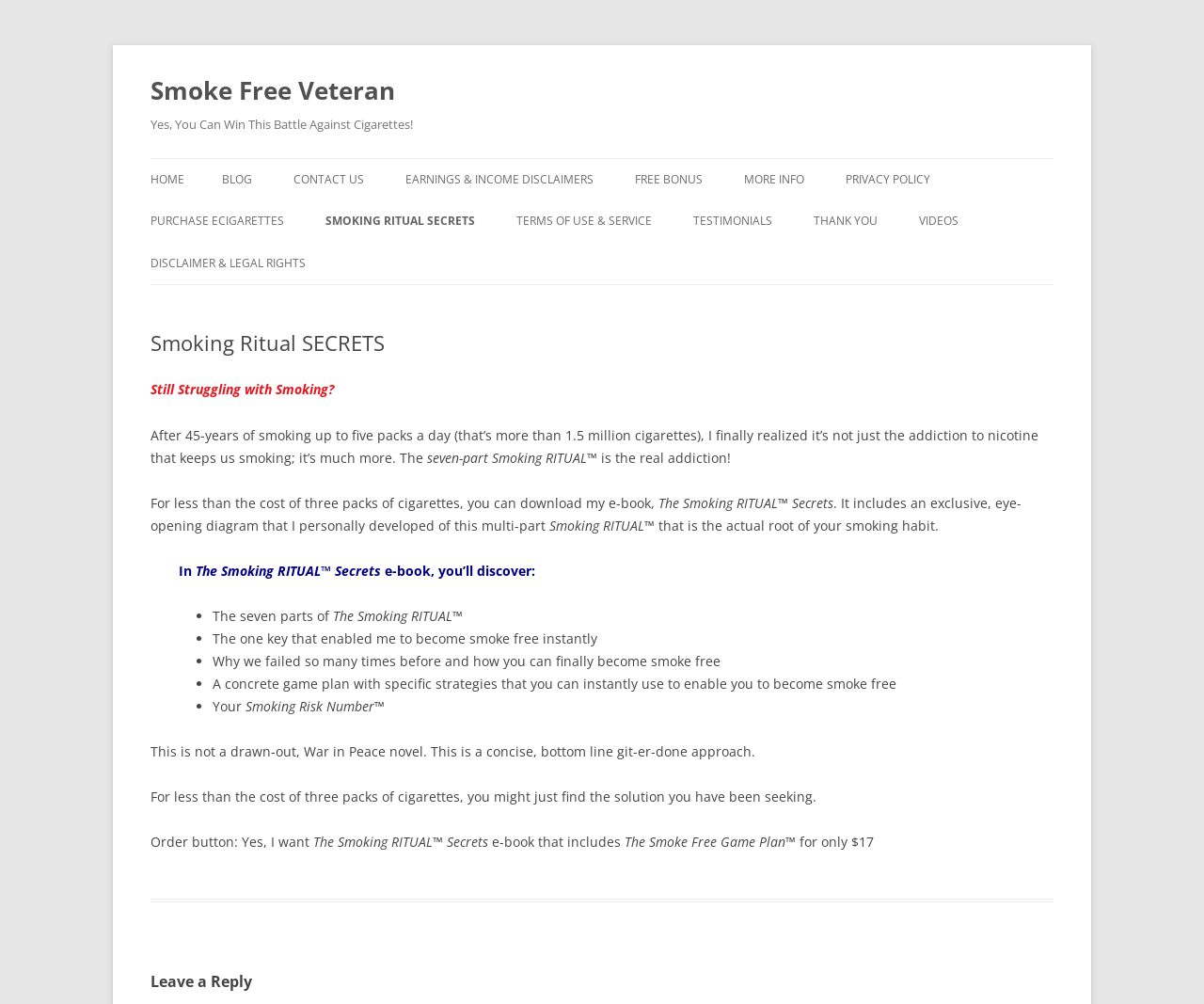With reference to the screenshot, provide a detailed response to the question below:
What is the title of the webpage?

The title of the webpage is 'Smoke Free Veteran' which is indicated by the heading element with the text 'Smoke Free Veteran' at the top of the webpage.